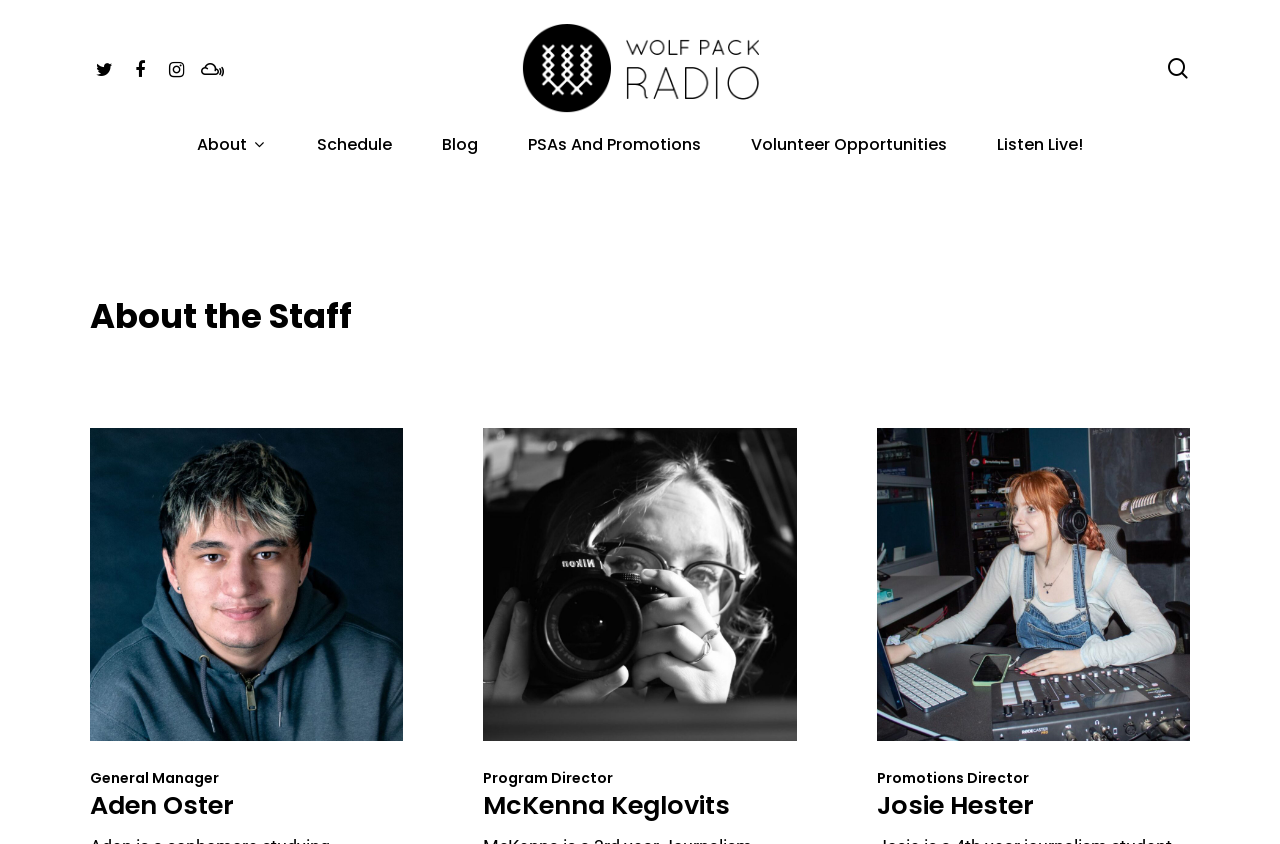Refer to the element description PSAs and Promotions and identify the corresponding bounding box in the screenshot. Format the coordinates as (top-left x, top-left y, bottom-right x, bottom-right y) with values in the range of 0 to 1.

[0.393, 0.163, 0.567, 0.209]